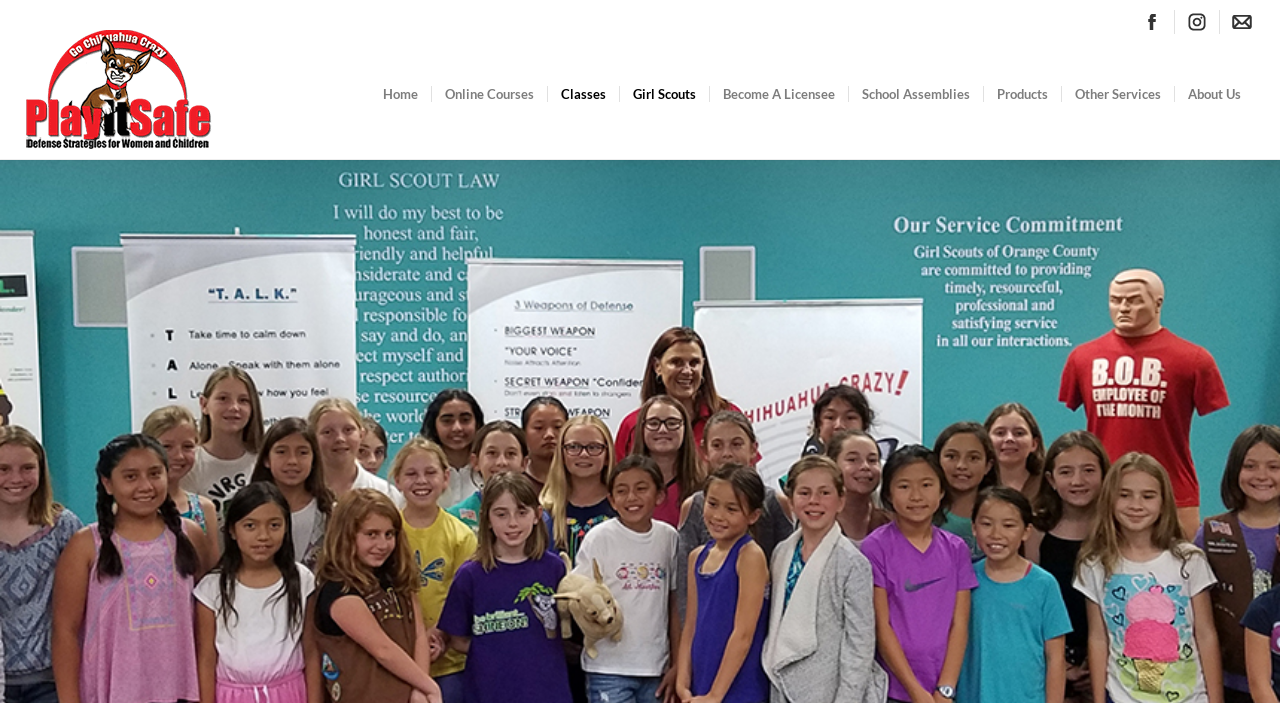Determine the main heading text of the webpage.

SELF DEFENSE CLASSES FOR GIRL SCOUTS: IN PERSON OR ONLINE